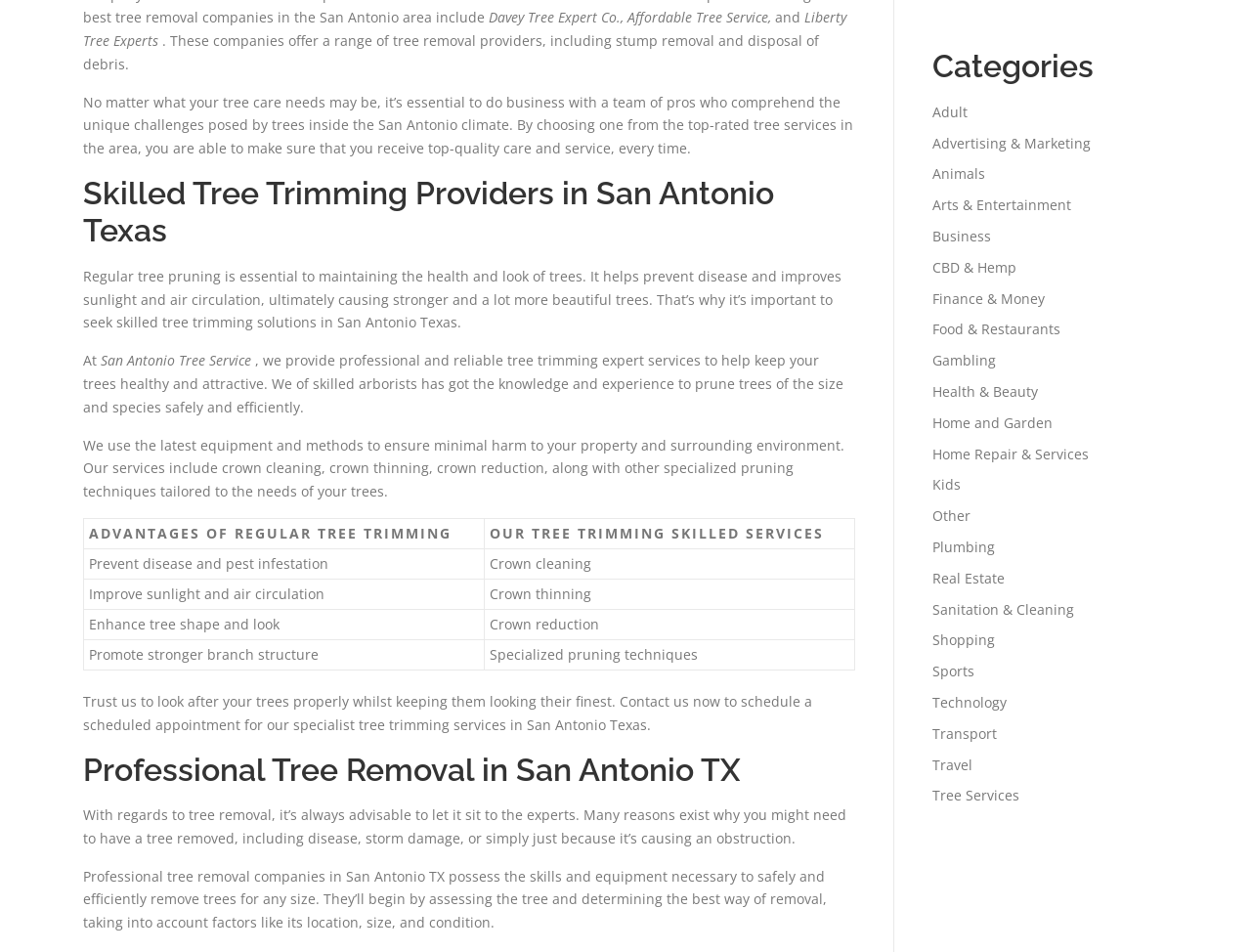What is the benefit of crown reduction?
Provide a concise answer using a single word or phrase based on the image.

Enhance tree shape and look